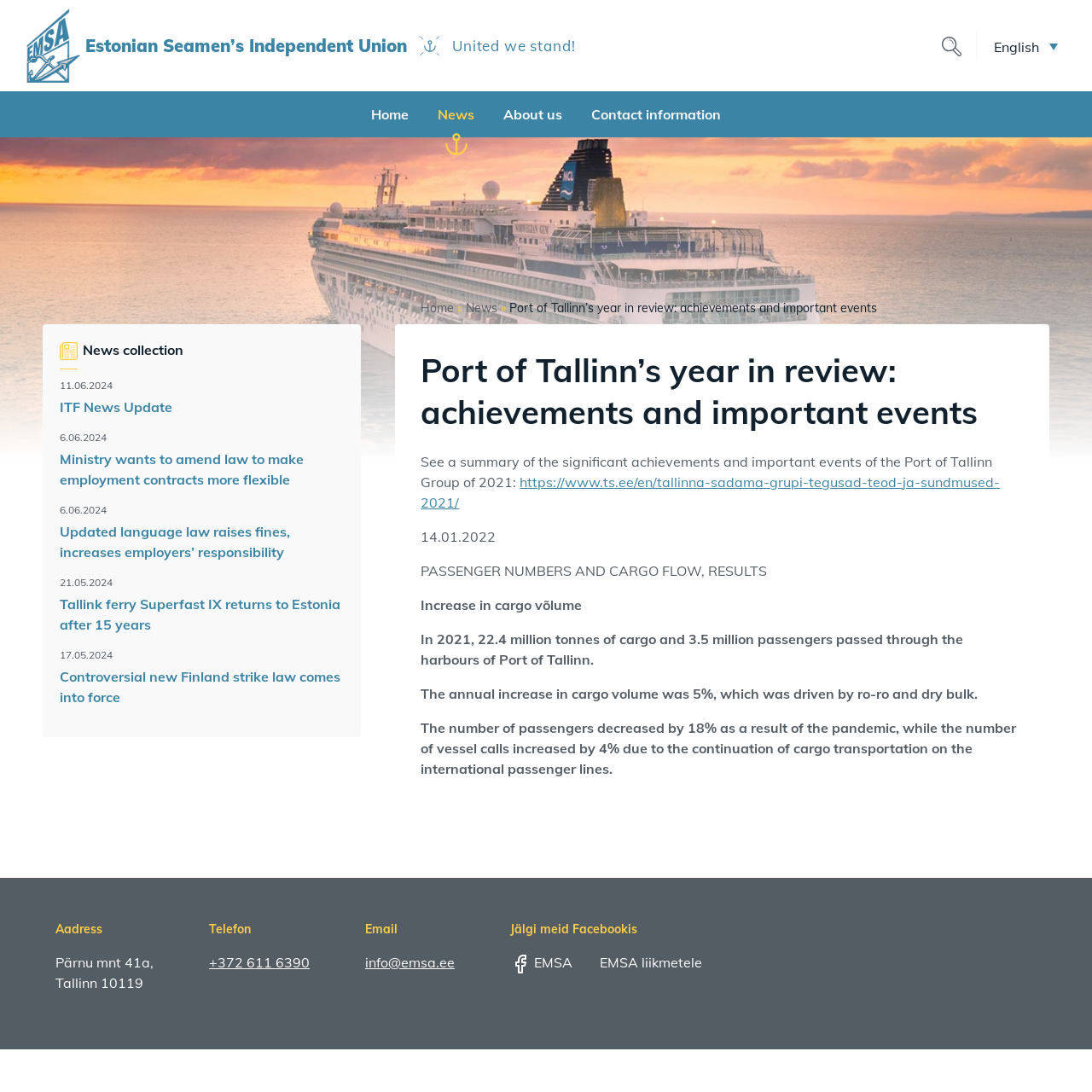Please provide a one-word or phrase answer to the question: 
What is the date of the news about the Ministry wanting to amend the law?

6.06.2024